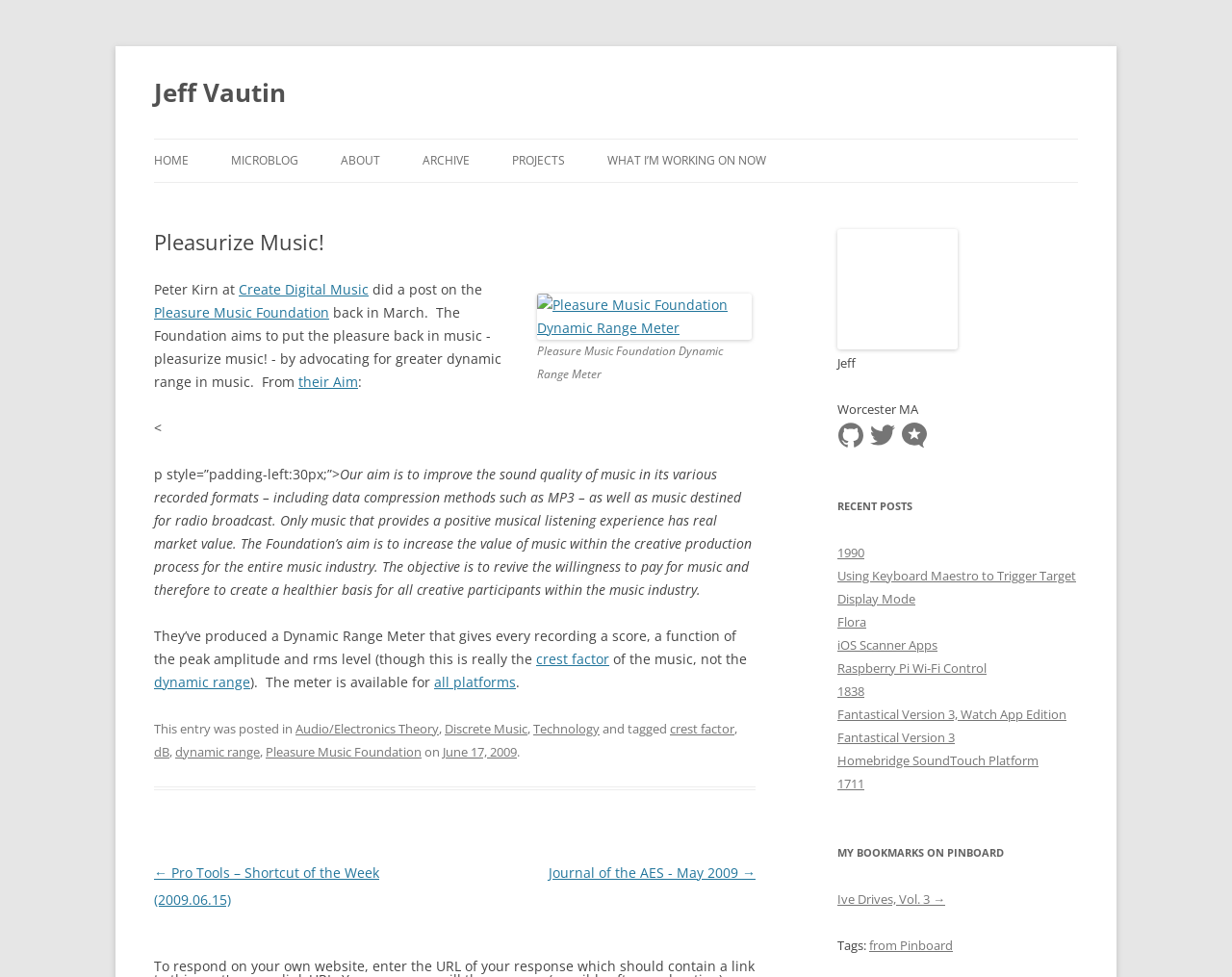Find the coordinates for the bounding box of the element with this description: "What I’m working on now".

[0.493, 0.143, 0.622, 0.186]